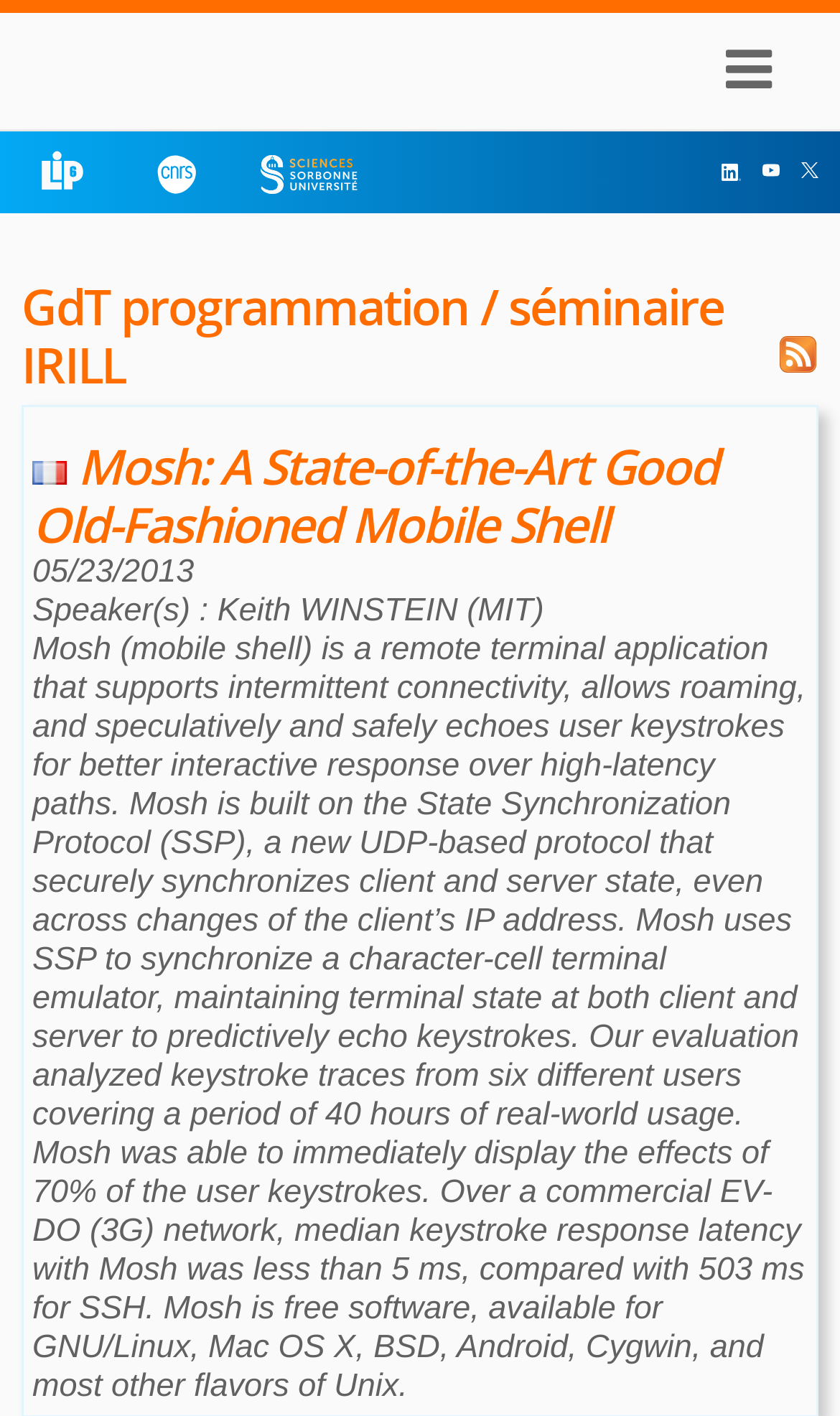What is the median keystroke response latency with Mosh?
Refer to the image and give a detailed answer to the question.

The median keystroke response latency with Mosh can be found in the text describing Mosh, which states 'Over a commercial EV-DO (3G) network, median keystroke response latency with Mosh was less than 5 ms, compared with 503 ms for SSH'.